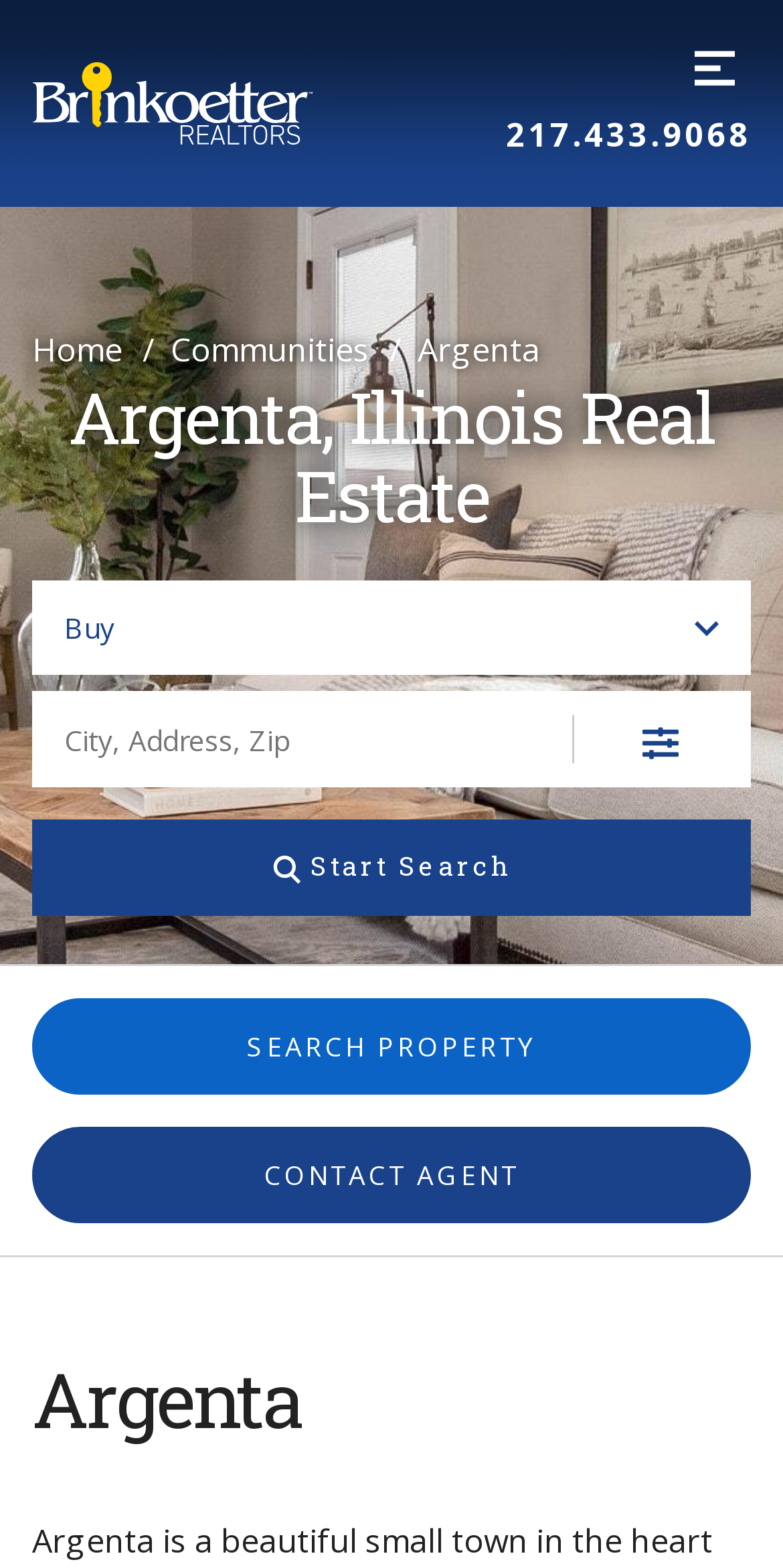Identify the bounding box for the described UI element. Provide the coordinates in (top-left x, top-left y, bottom-right x, bottom-right y) format with values ranging from 0 to 1: Contact Agent

[0.041, 0.719, 0.959, 0.78]